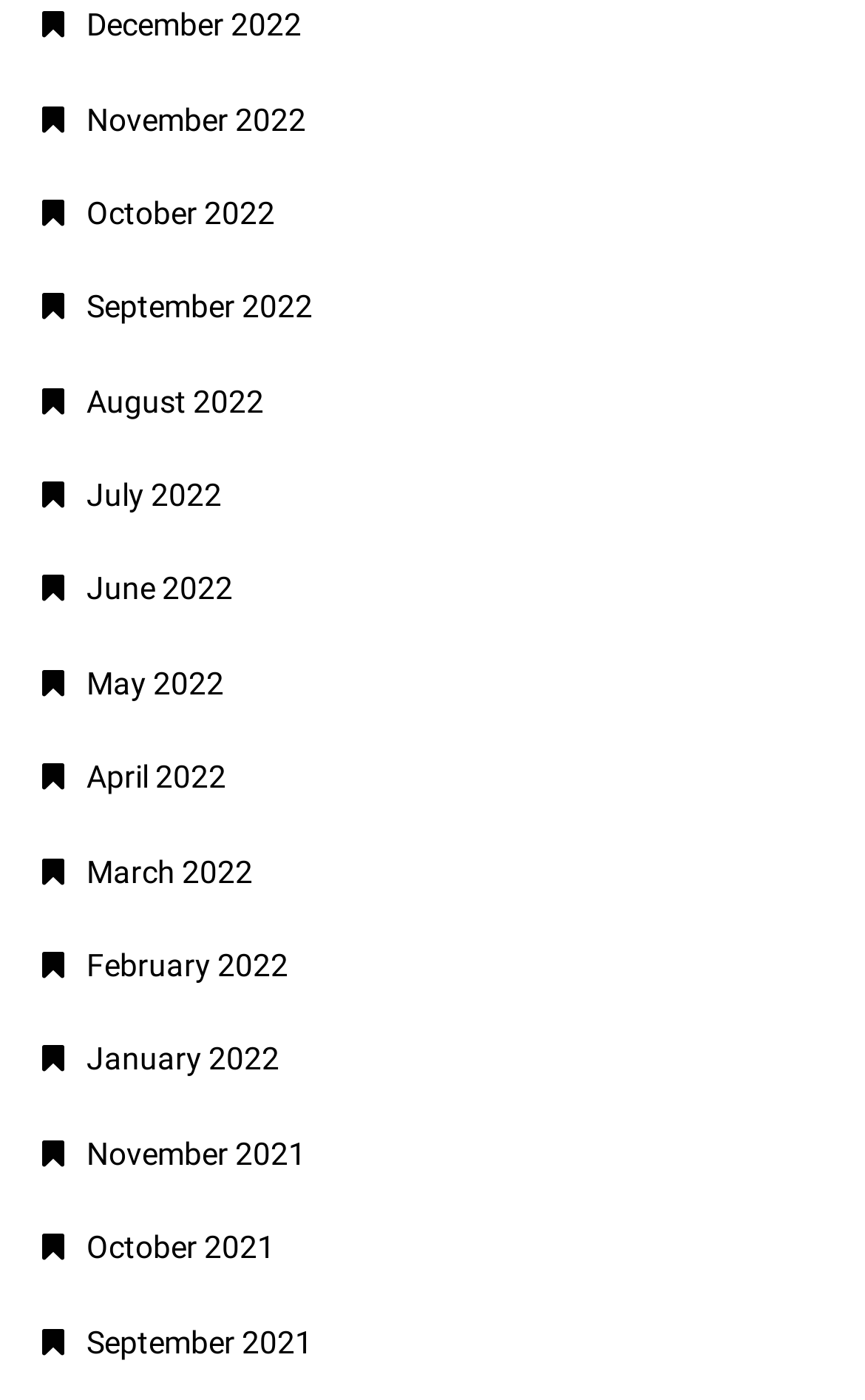Find and indicate the bounding box coordinates of the region you should select to follow the given instruction: "Click on WIND WATCH".

None